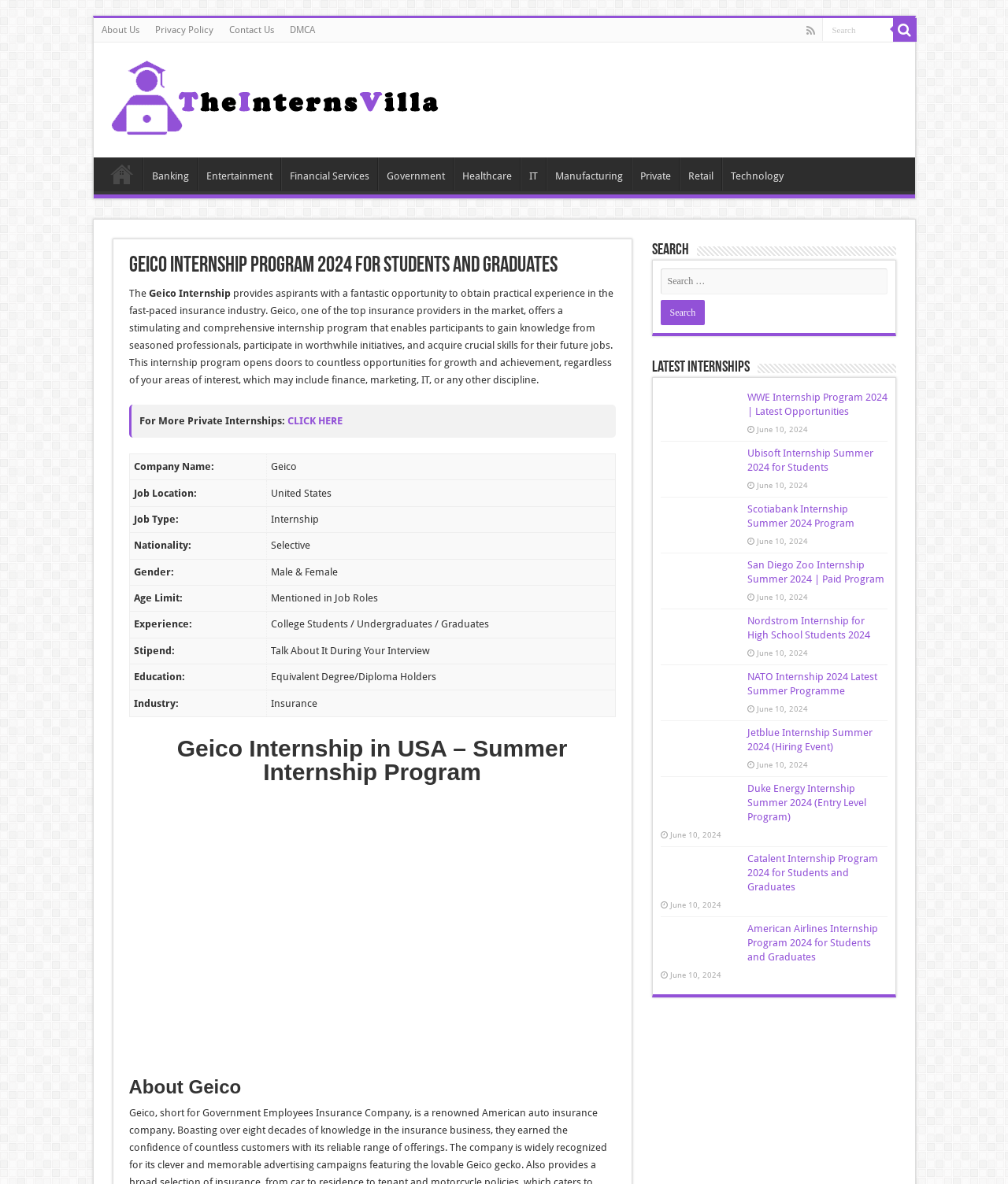Can you give a comprehensive explanation to the question given the content of the image?
What is the industry of the company?

The industry is mentioned in the table under the 'Industry:' column, which is 'Insurance'.